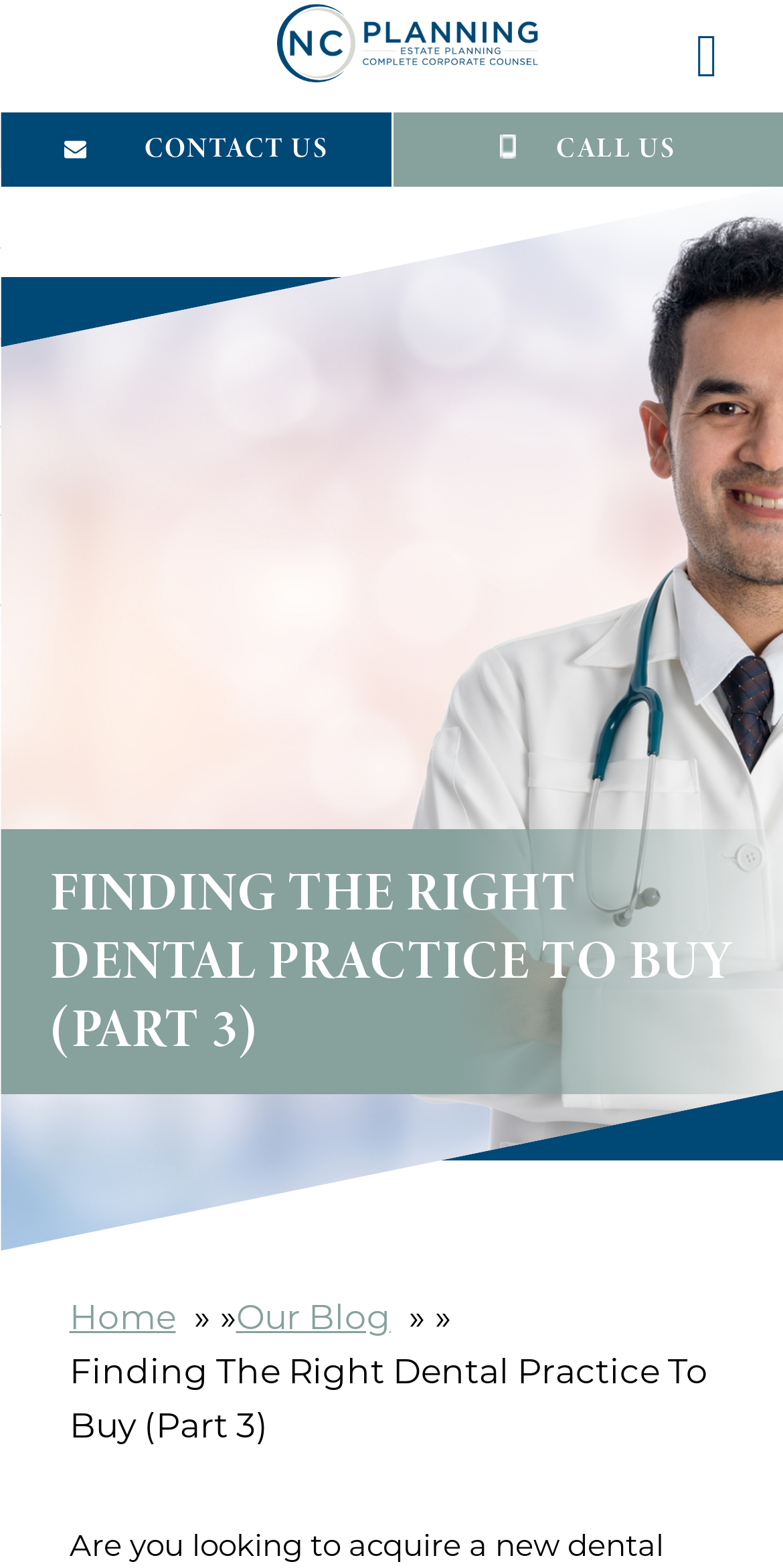How many links are in the sidebar?
Provide a detailed and well-explained answer to the question.

There are two links in the sidebar: 'Home' and 'Our Blog', which can be found below the main heading.